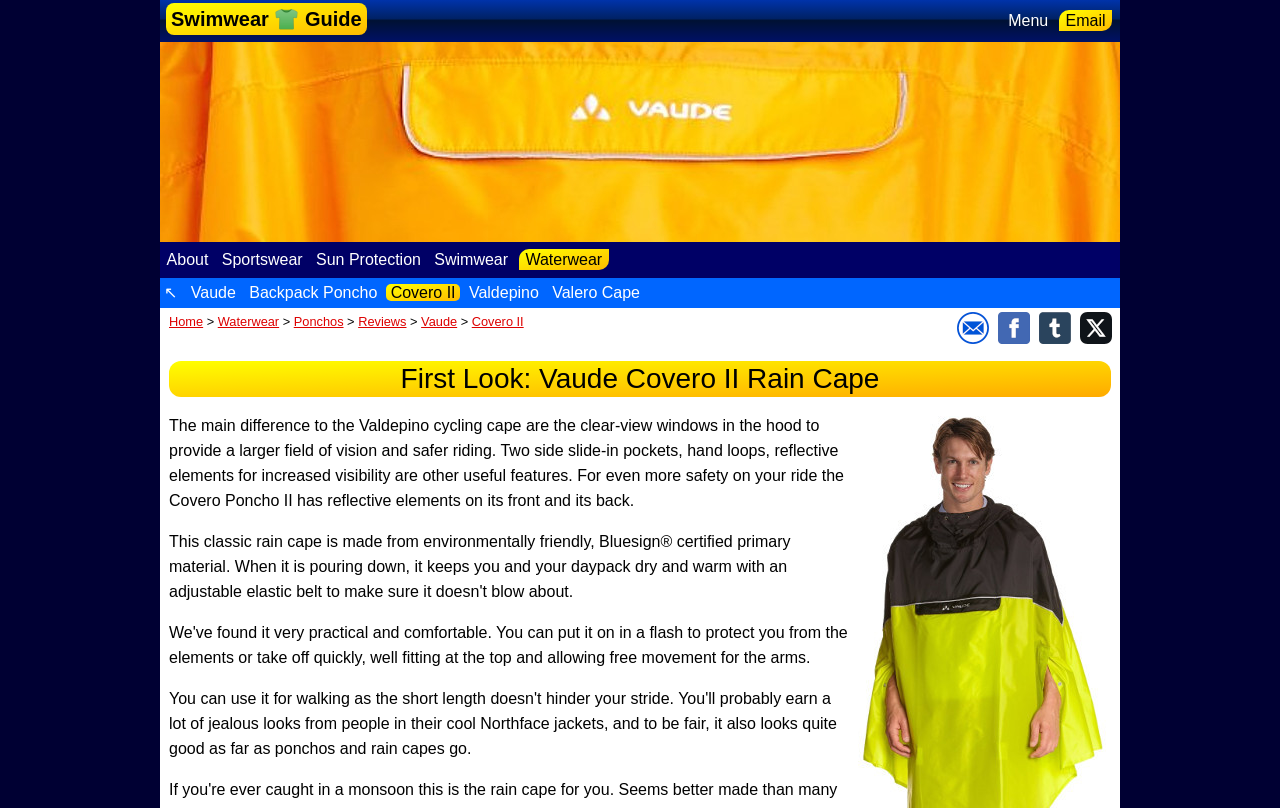Please identify the bounding box coordinates of the region to click in order to complete the task: "Visit the 'Facebook' page". The coordinates must be four float numbers between 0 and 1, specified as [left, top, right, bottom].

[0.78, 0.408, 0.805, 0.429]